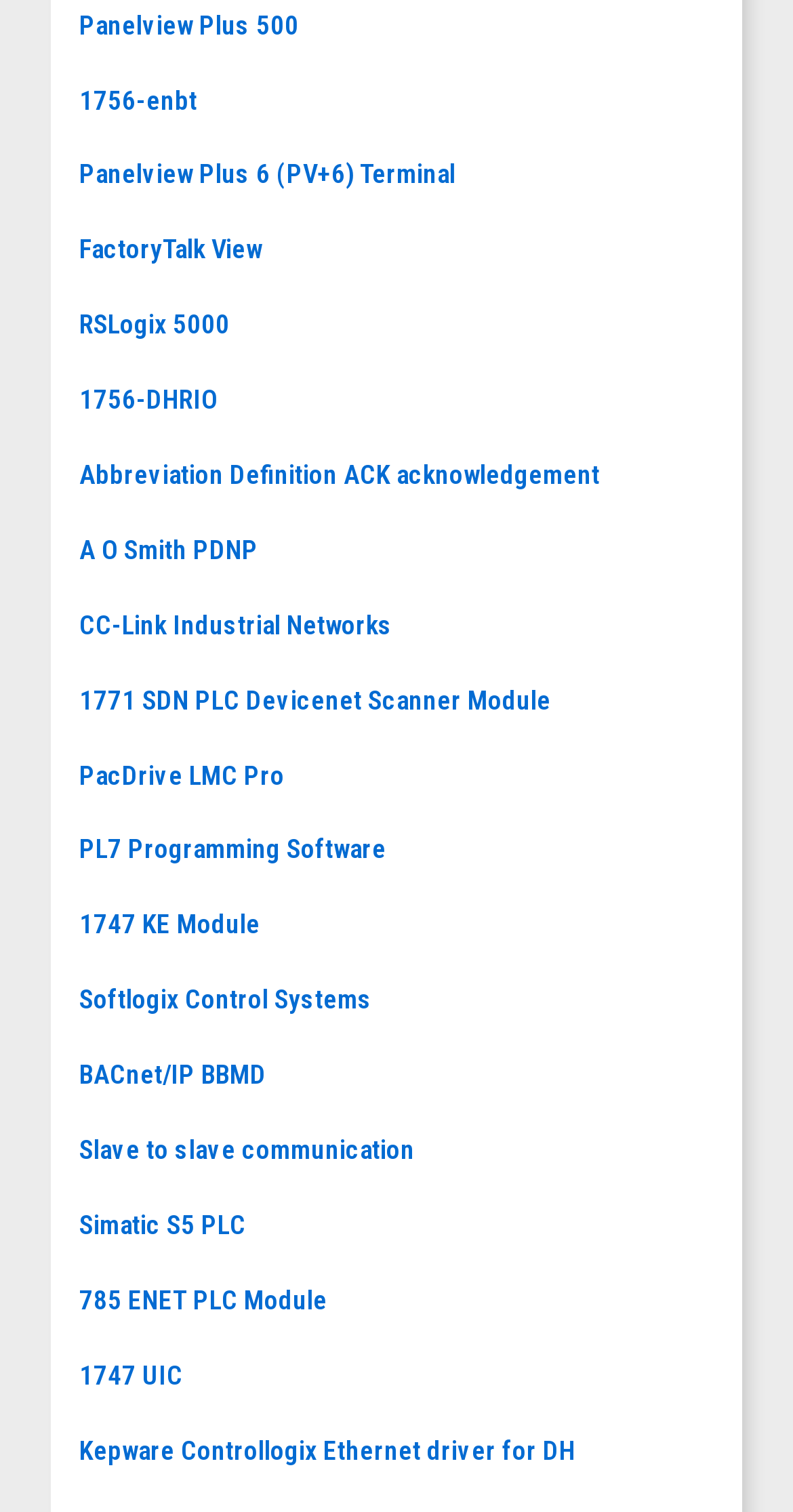What is the first product listed on this webpage?
Refer to the image and answer the question using a single word or phrase.

Panelview Plus 500